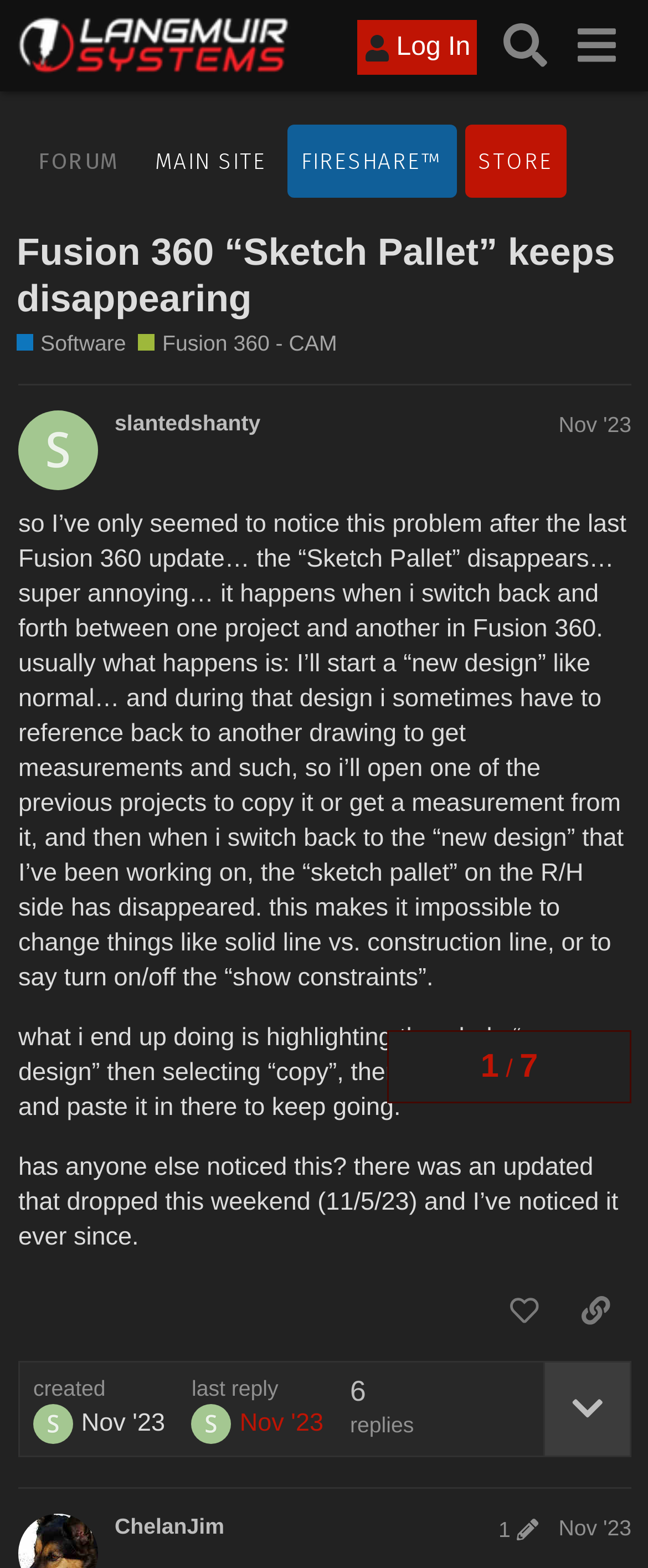Locate the bounding box coordinates of the element that needs to be clicked to carry out the instruction: "Expand topic details". The coordinates should be given as four float numbers ranging from 0 to 1, i.e., [left, top, right, bottom].

[0.838, 0.869, 0.972, 0.929]